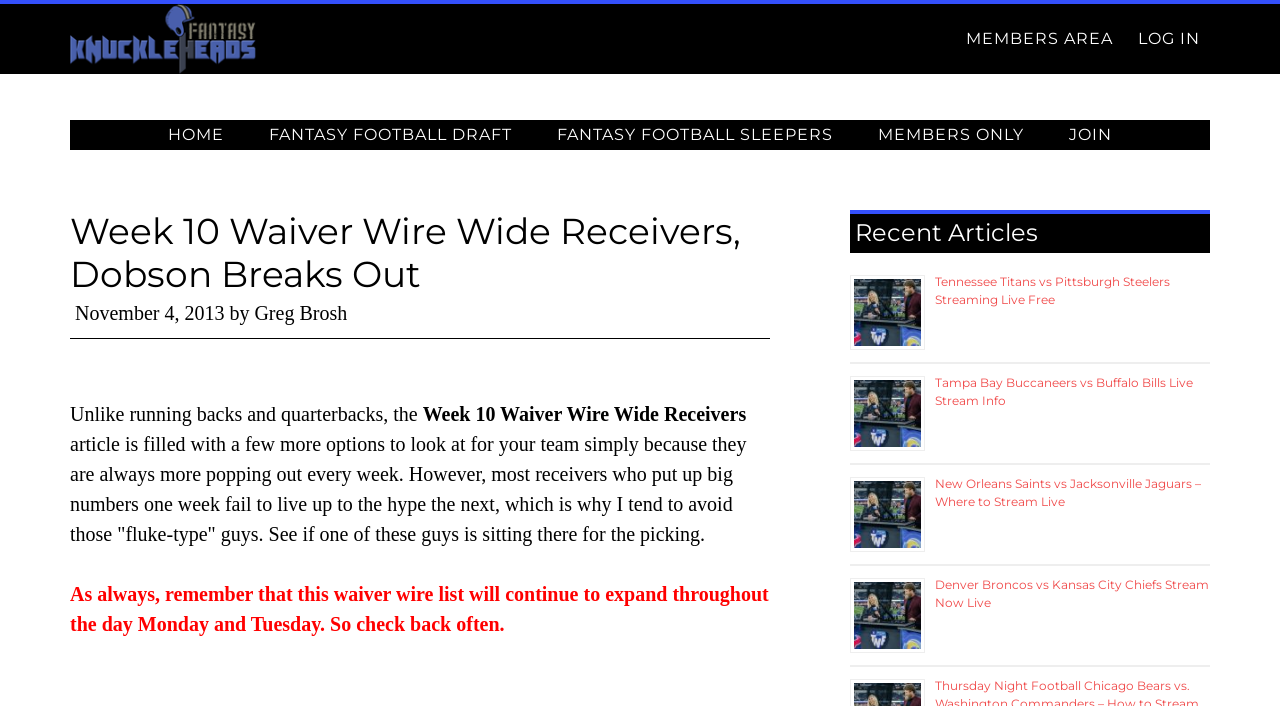How many links are in the navigation menu?
Based on the image, provide your answer in one word or phrase.

5